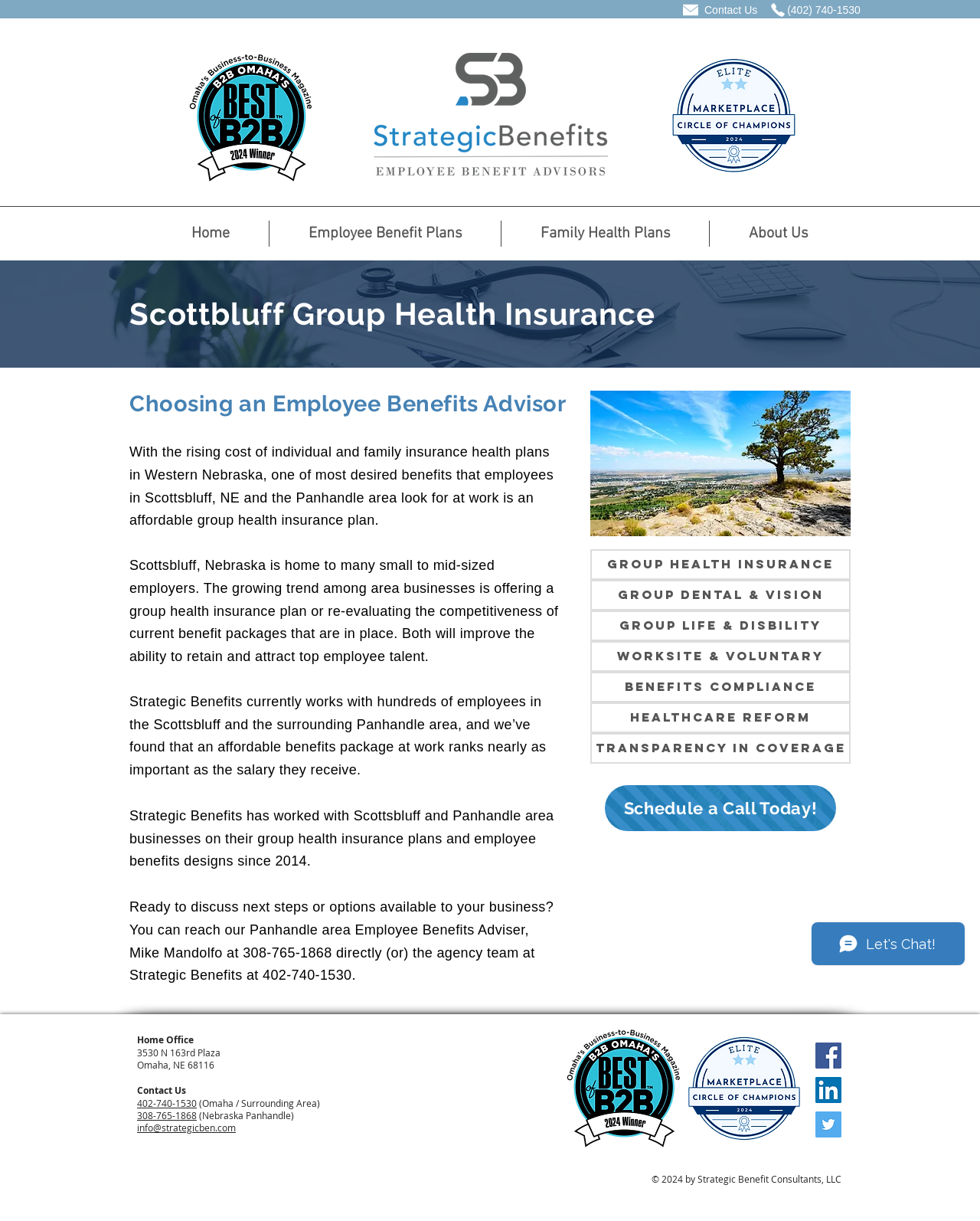What is the address of the Home Office?
Please give a detailed and elaborate answer to the question.

I found the answer by looking at the text 'Home Office' followed by the address '3530 N 163rd Plaza' and 'Omaha, NE 68116'.